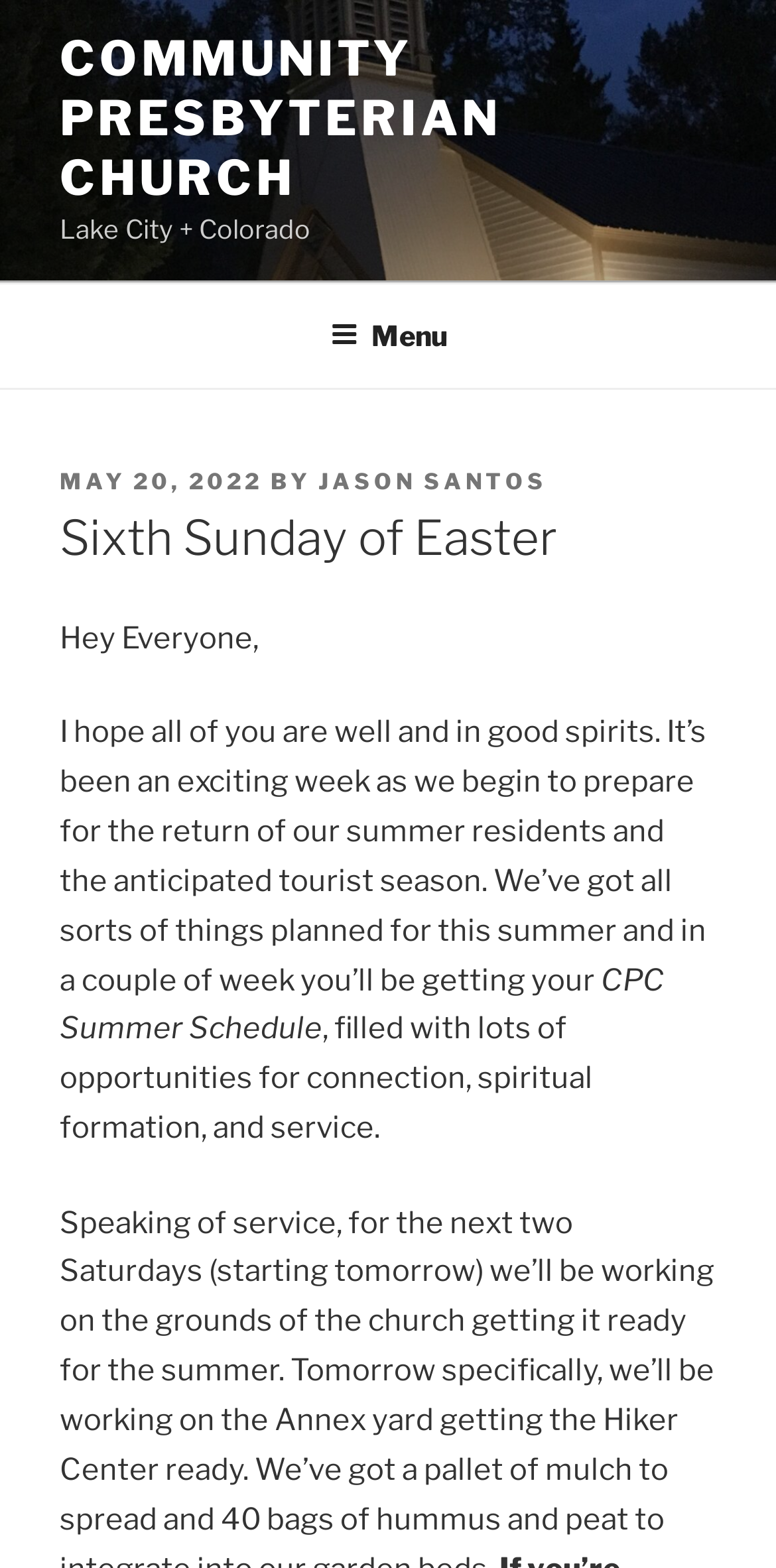Offer a thorough description of the webpage.

The webpage is about the Sixth Sunday of Easter at Community Presbyterian Church. At the top, there is a link to the church's homepage, "COMMUNITY PRESBYTERIAN CHURCH", followed by the location "Lake City + Colorado". Below this, there is a top menu navigation bar that spans the entire width of the page.

When the menu button is expanded, a dropdown menu appears, containing a header section with a posting date, "MAY 20, 2022", and the author's name, "JASON SANTOS". Below this, there is a heading that reads "Sixth Sunday of Easter".

The main content of the page is a message from the author, starting with "Hey Everyone," and continuing with a few paragraphs of text. The text discusses the upcoming summer season, the return of summer residents, and the tourist season, as well as plans for the church's summer schedule. The message is divided into several sections, with a highlighted title "CPC Summer Schedule" in the middle.

There are no images on the page. The overall layout is simple, with a focus on the text content.